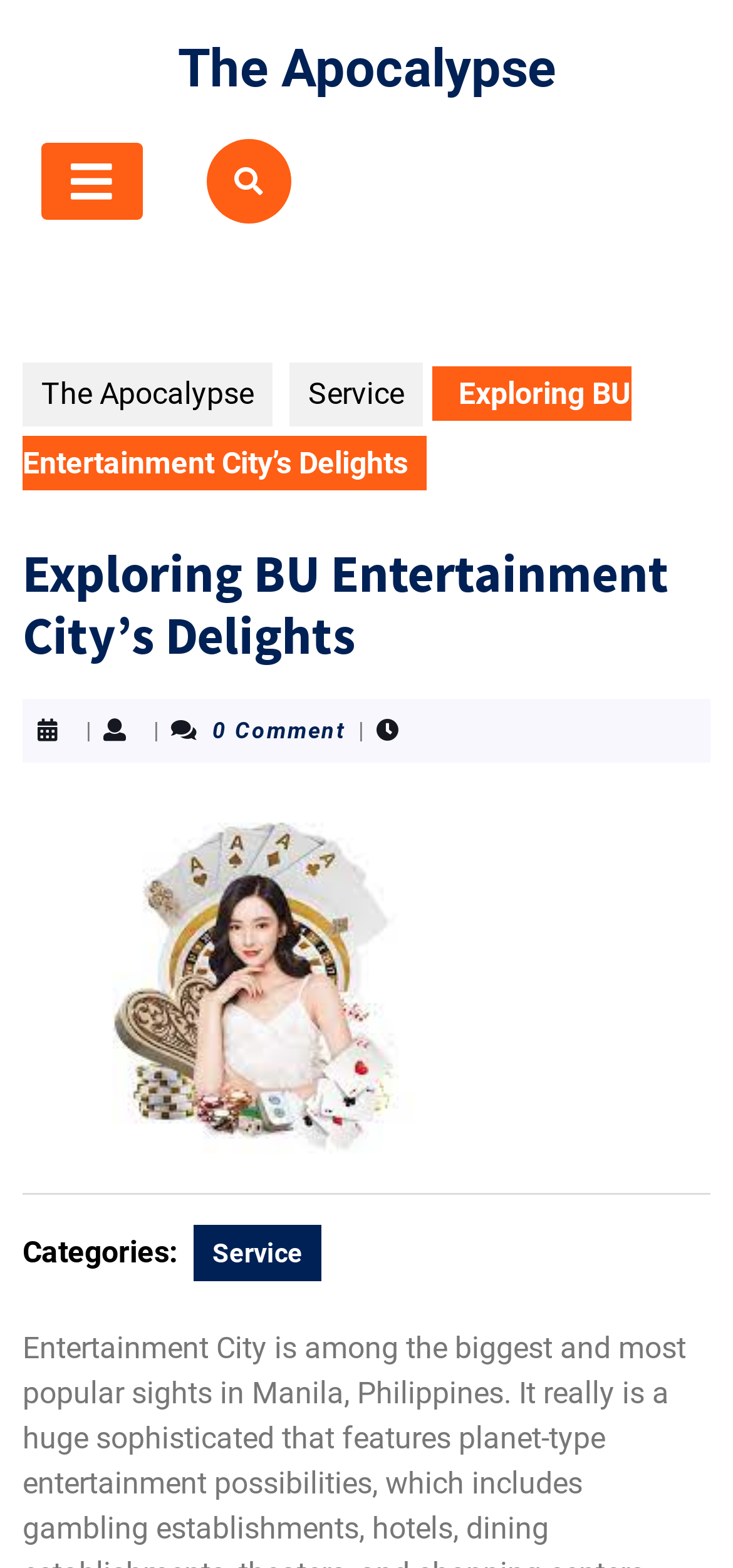Predict the bounding box of the UI element that fits this description: "Service".

[0.264, 0.781, 0.438, 0.817]